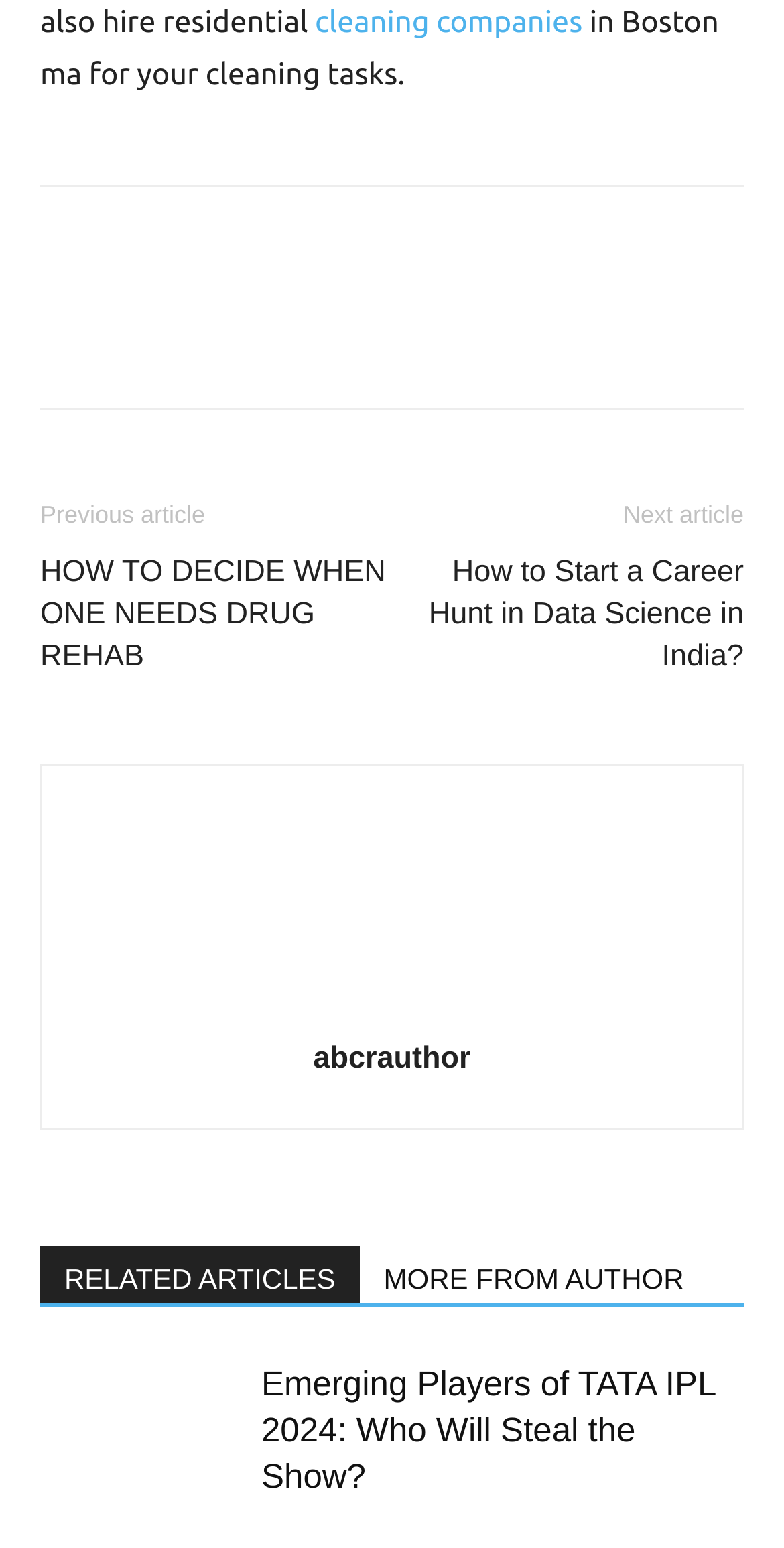What is the category of the article?
Can you provide an in-depth and detailed response to the question?

I determined the category of the article by looking at the link 'cleaning companies' at the top of the page.